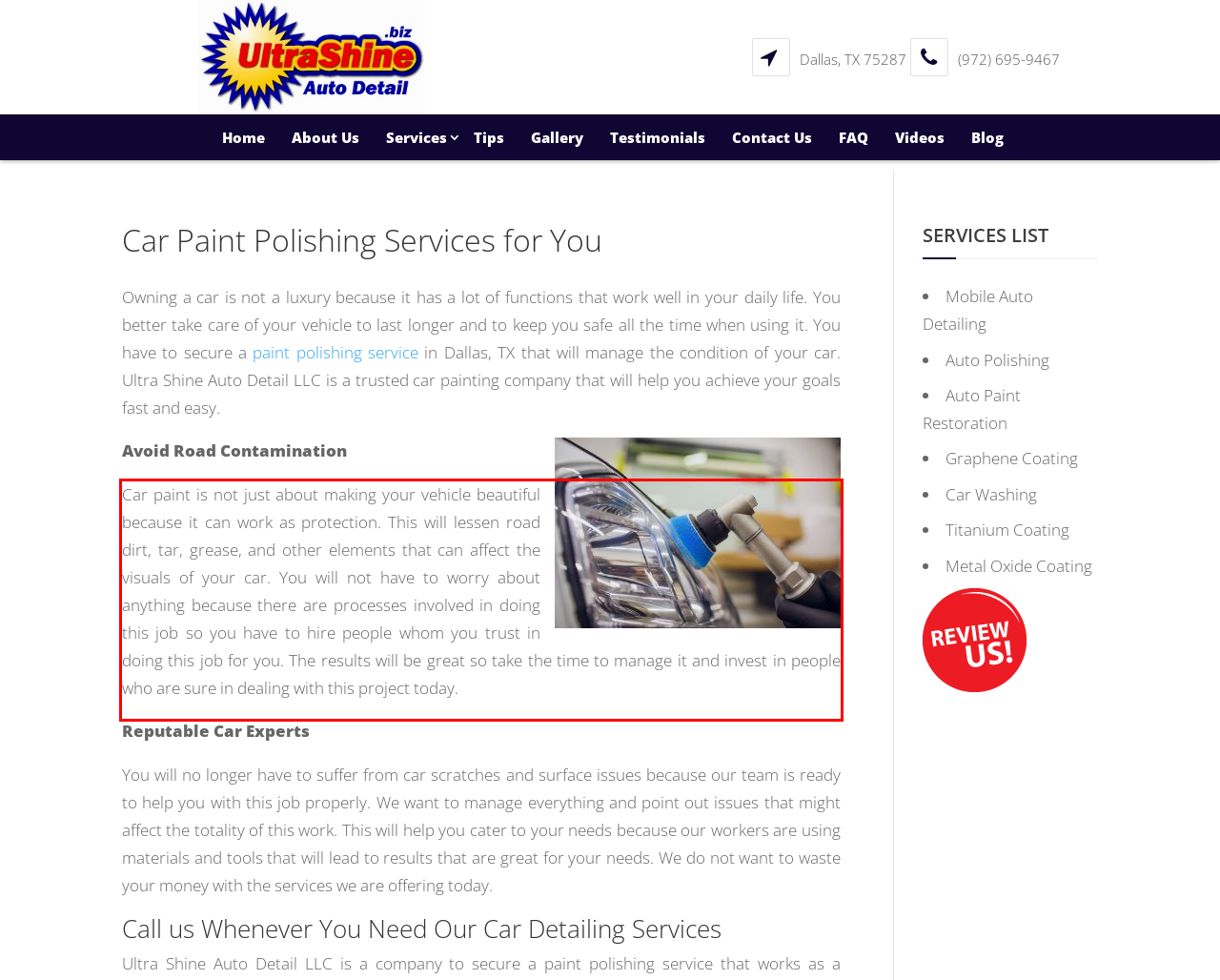Identify the text within the red bounding box on the webpage screenshot and generate the extracted text content.

Car paint is not just about making your vehicle beautiful because it can work as protection. This will lessen road dirt, tar, grease, and other elements that can affect the visuals of your car. You will not have to worry about anything because there are processes involved in doing this job so you have to hire people whom you trust in doing this job for you. The results will be great so take the time to manage it and invest in people who are sure in dealing with this project today.